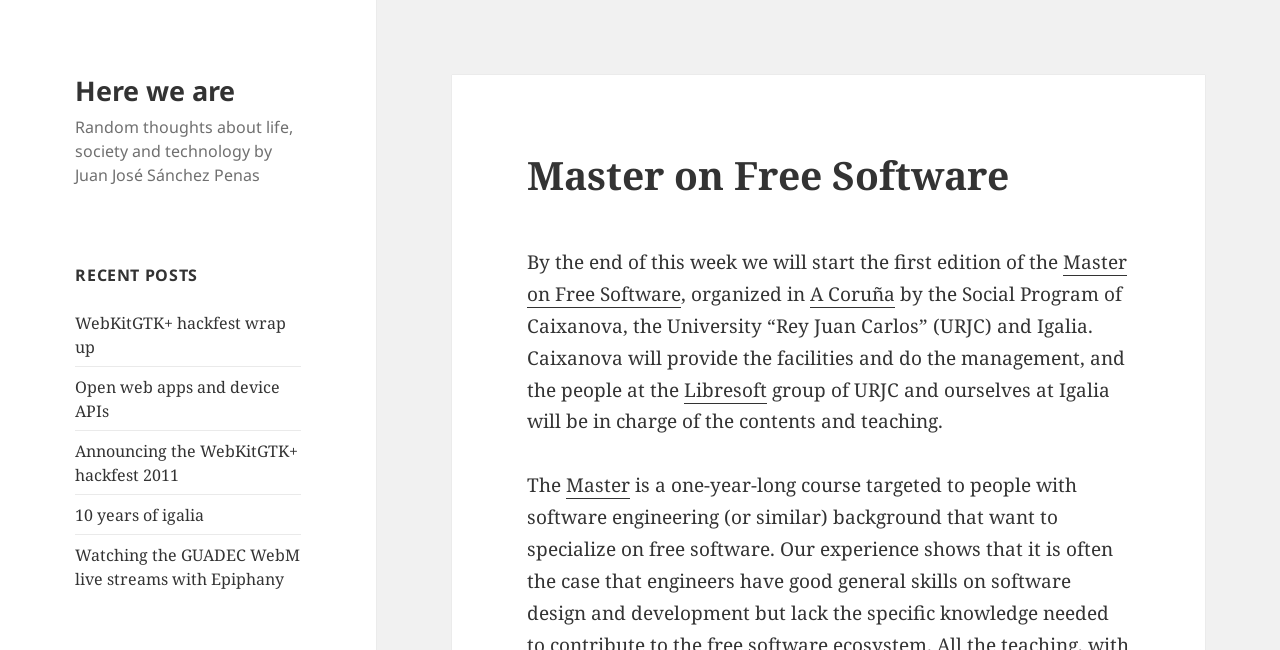What is the name of the group involved in the Master on Free Software?
Refer to the image and provide a thorough answer to the question.

The link to 'Libresoft' is mentioned in the context of the Master on Free Software, suggesting that it is a group involved in the organization of the event.